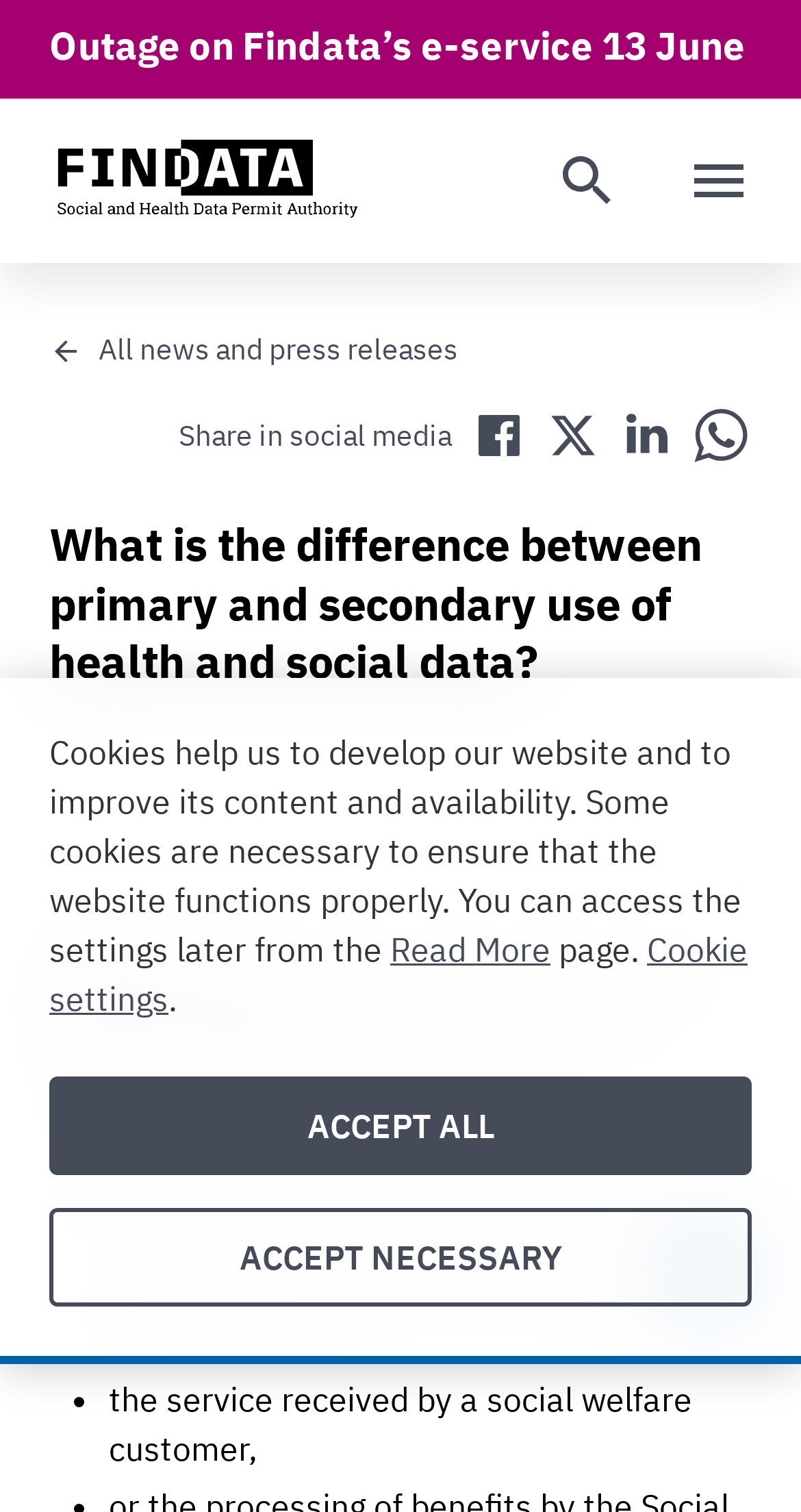Identify the coordinates of the bounding box for the element described below: "Back to top". Return the coordinates as four float numbers between 0 and 1: [left, top, right, bottom].

[0.815, 0.802, 0.959, 0.88]